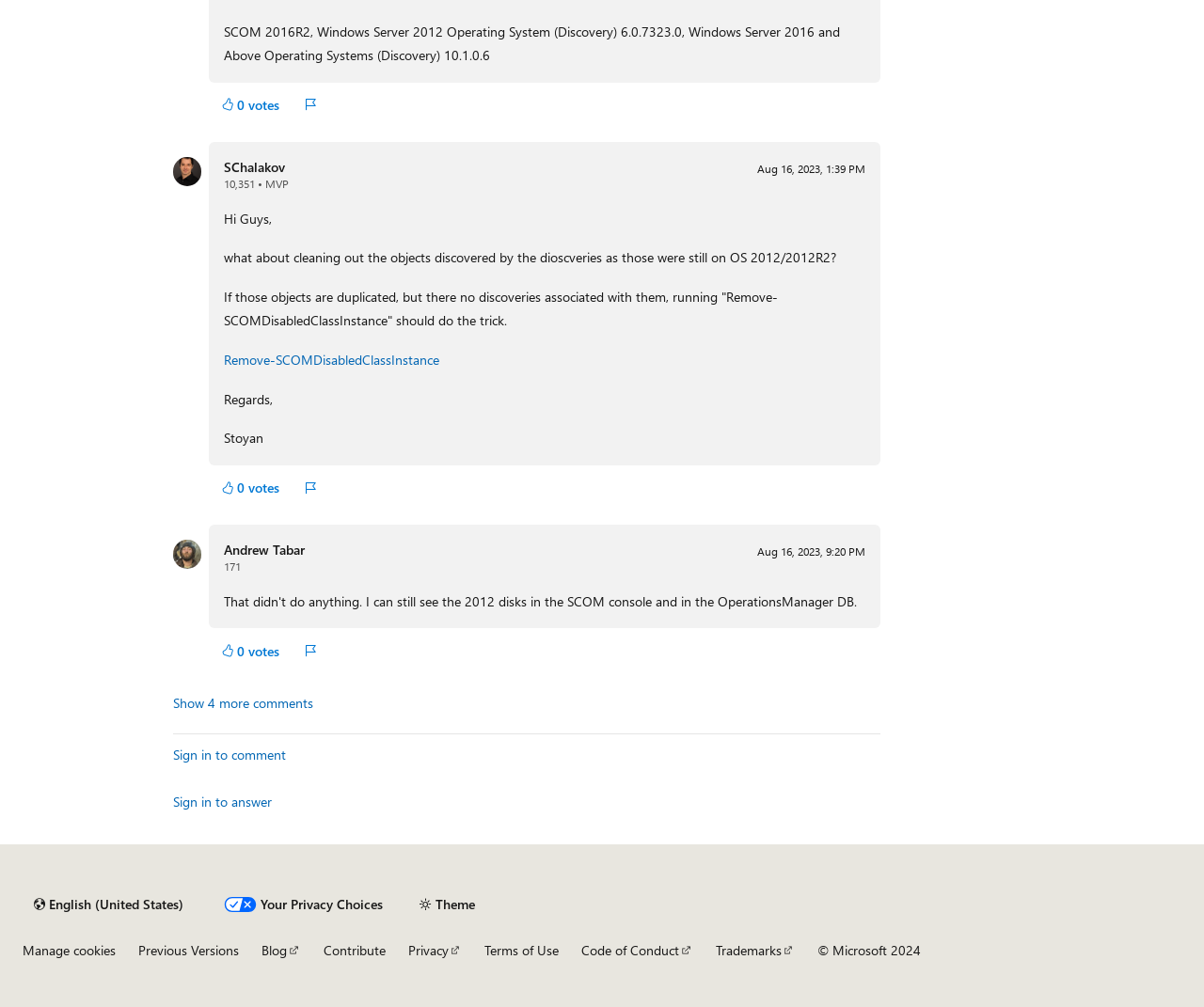How many more comments can be shown?
Please answer the question with a detailed response using the information from the screenshot.

The webpage contains a button with the text 'Show 4 more comments', indicating that there are 4 more comments that can be shown.